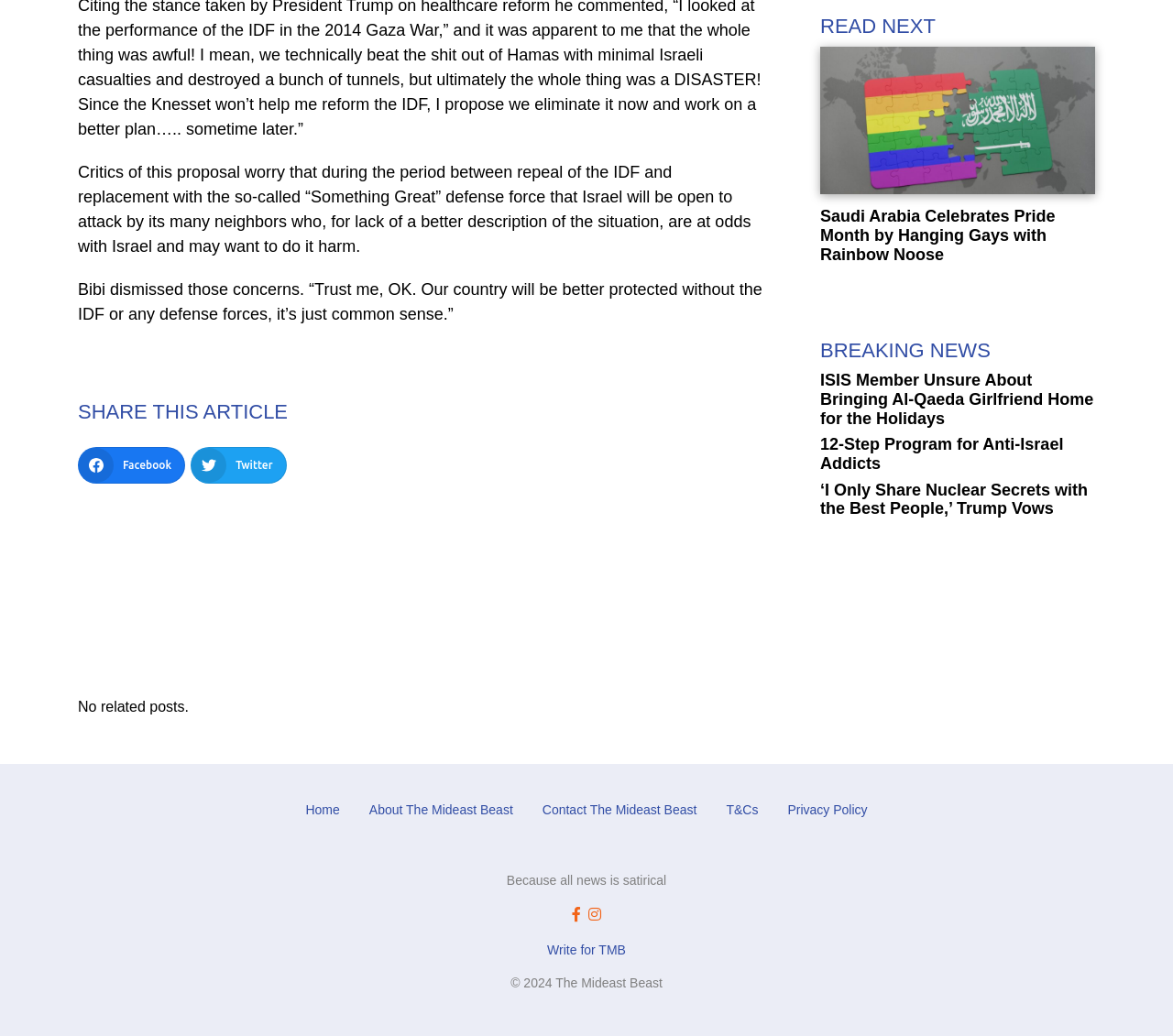What is the tone of the articles on this website?
With the help of the image, please provide a detailed response to the question.

This question can be answered by looking at the tagline 'Because all news is satirical' located at the bottom of the webpage. This suggests that the tone of the articles on this website is satirical.